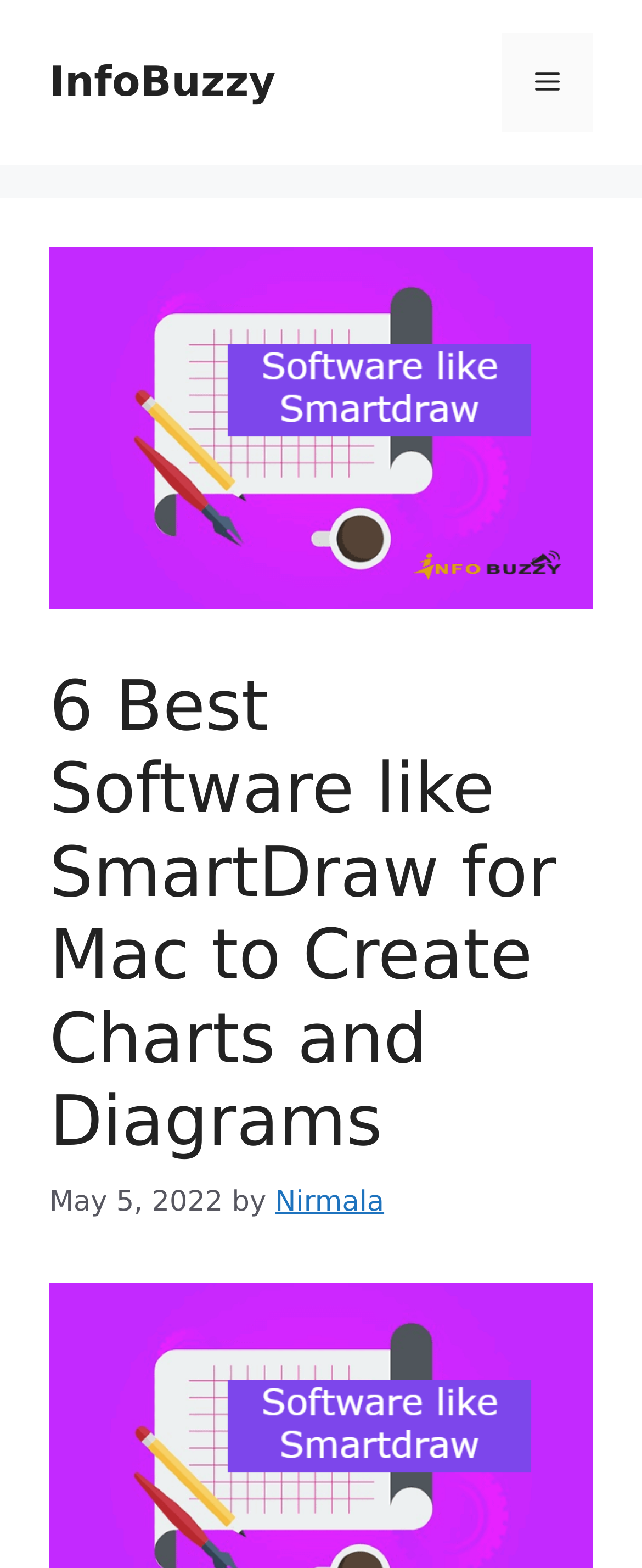Using the information in the image, could you please answer the following question in detail:
What is the name of the website?

The name of the website can be found in the banner section at the top of the webpage, where it says 'Site' and has a link to 'InfoBuzzy'.